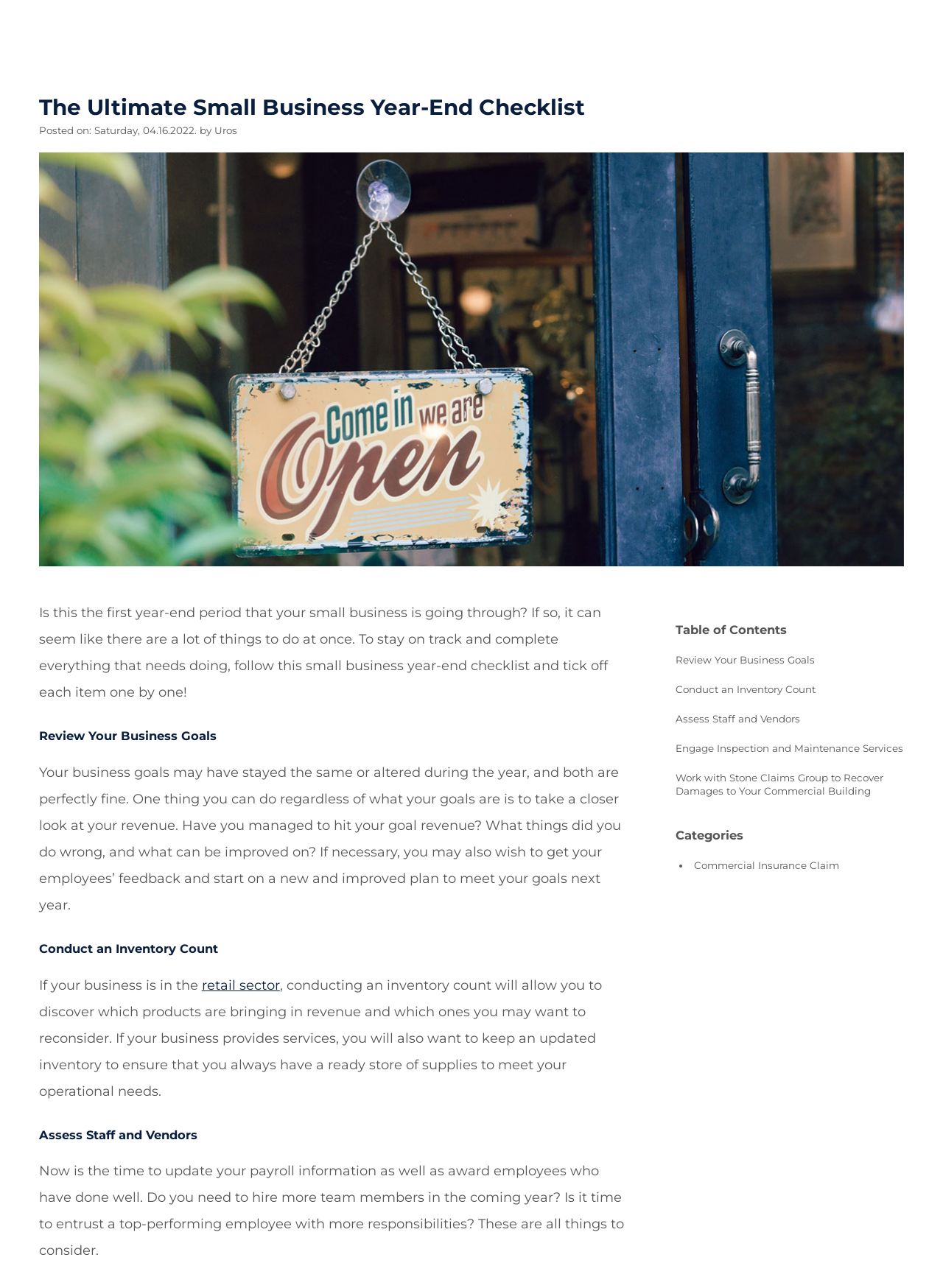What is the main title displayed on this webpage?

The Ultimate Small Business Year-End Checklist